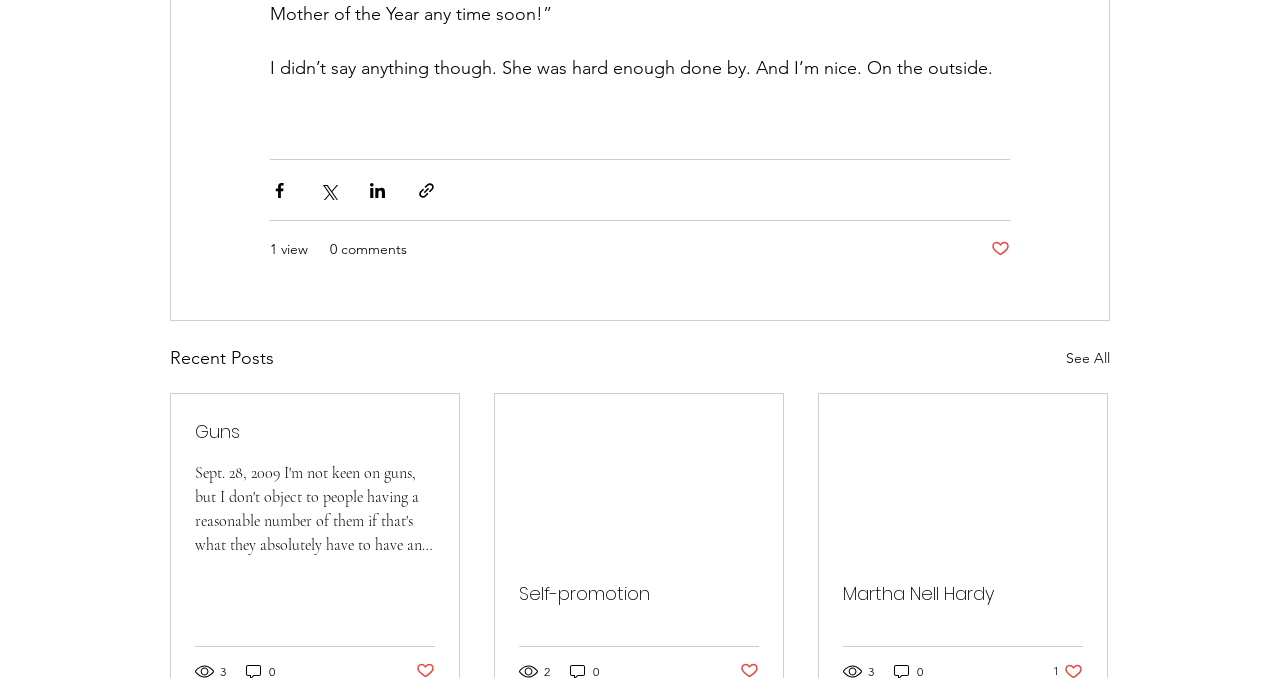Given the element description, predict the bounding box coordinates in the format (top-left x, top-left y, bottom-right x, bottom-right y), using floating point numbers between 0 and 1: parent_node: Self-promotion

[0.387, 0.581, 0.612, 0.82]